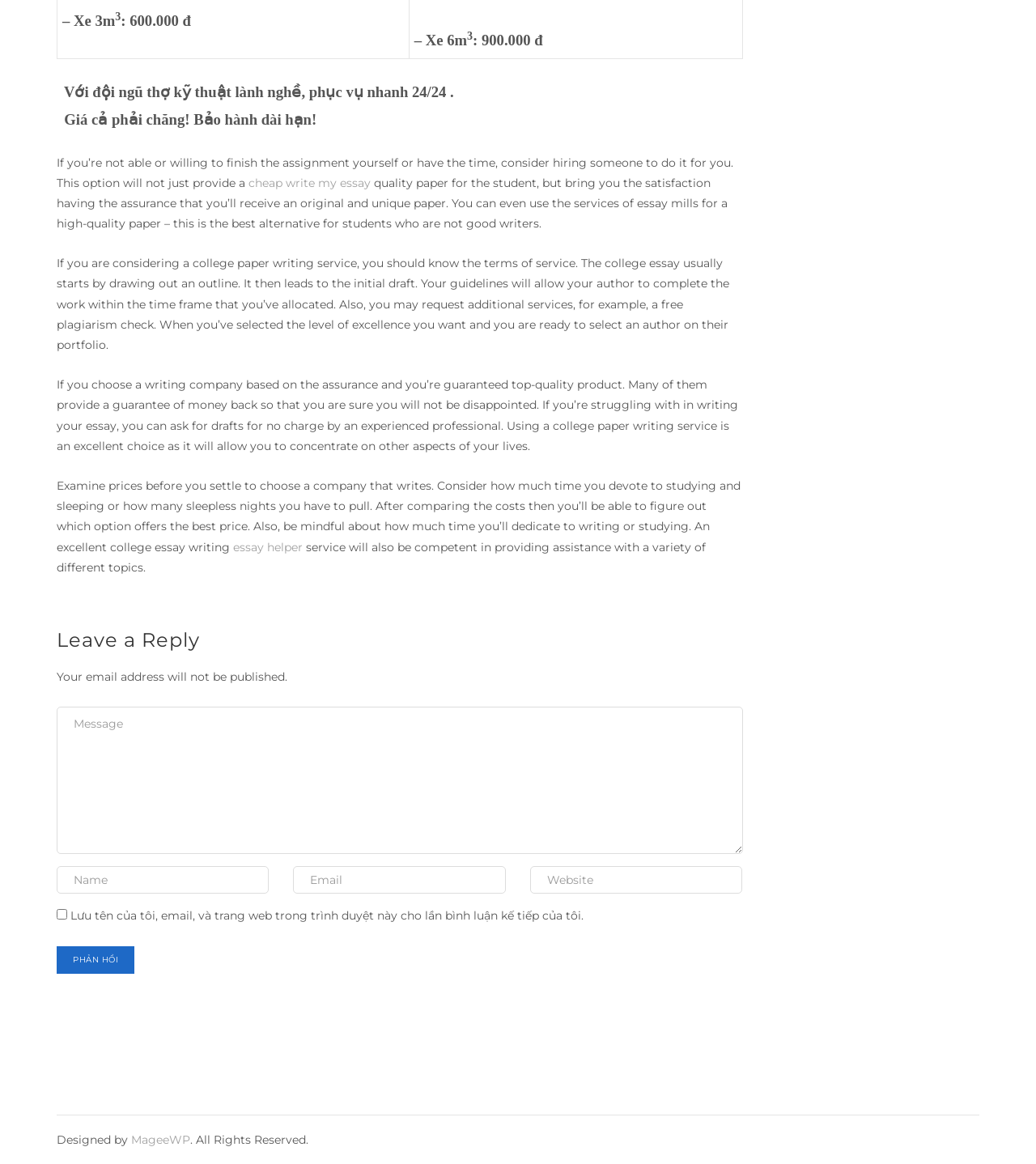Identify the bounding box of the HTML element described here: "MageeWP". Provide the coordinates as four float numbers between 0 and 1: [left, top, right, bottom].

[0.127, 0.973, 0.184, 0.985]